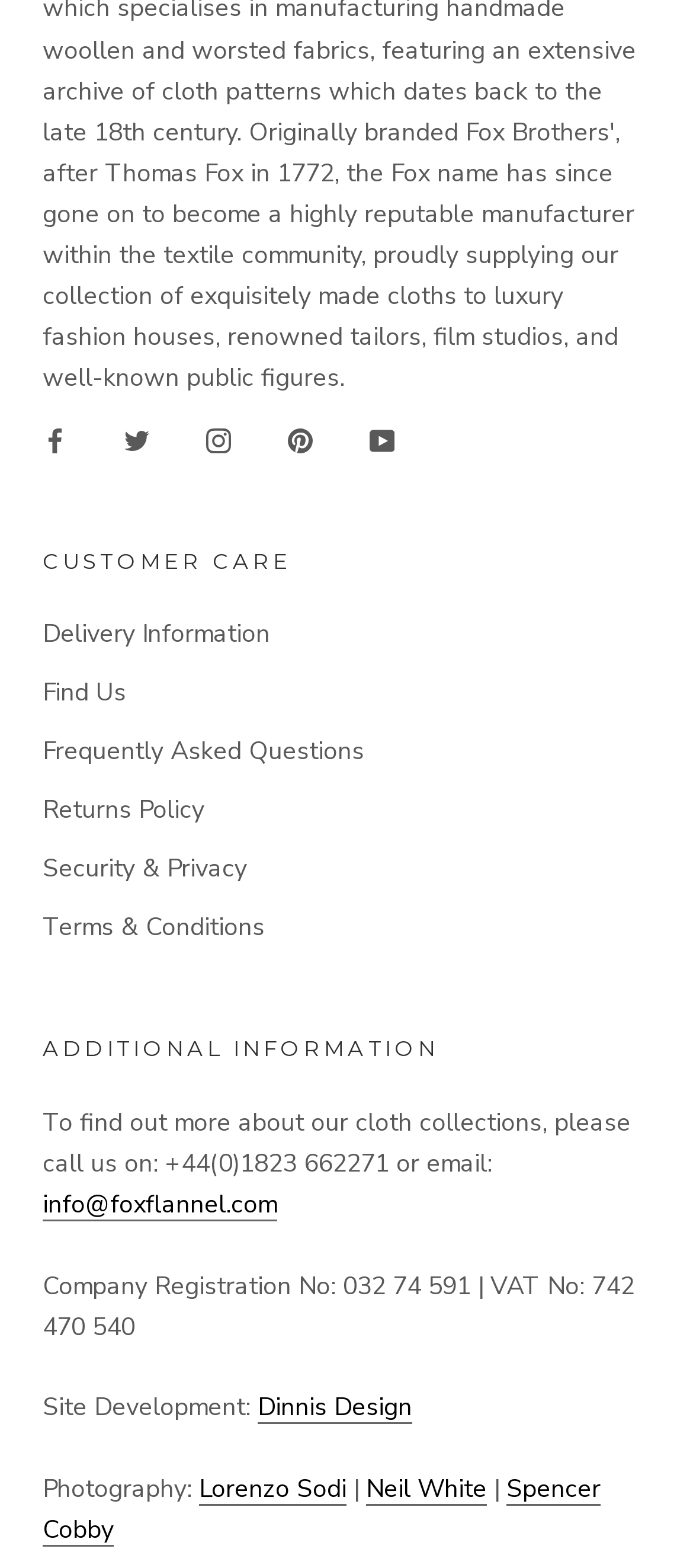Please specify the bounding box coordinates of the area that should be clicked to accomplish the following instruction: "Visit Facebook". The coordinates should consist of four float numbers between 0 and 1, i.e., [left, top, right, bottom].

[0.062, 0.267, 0.097, 0.293]